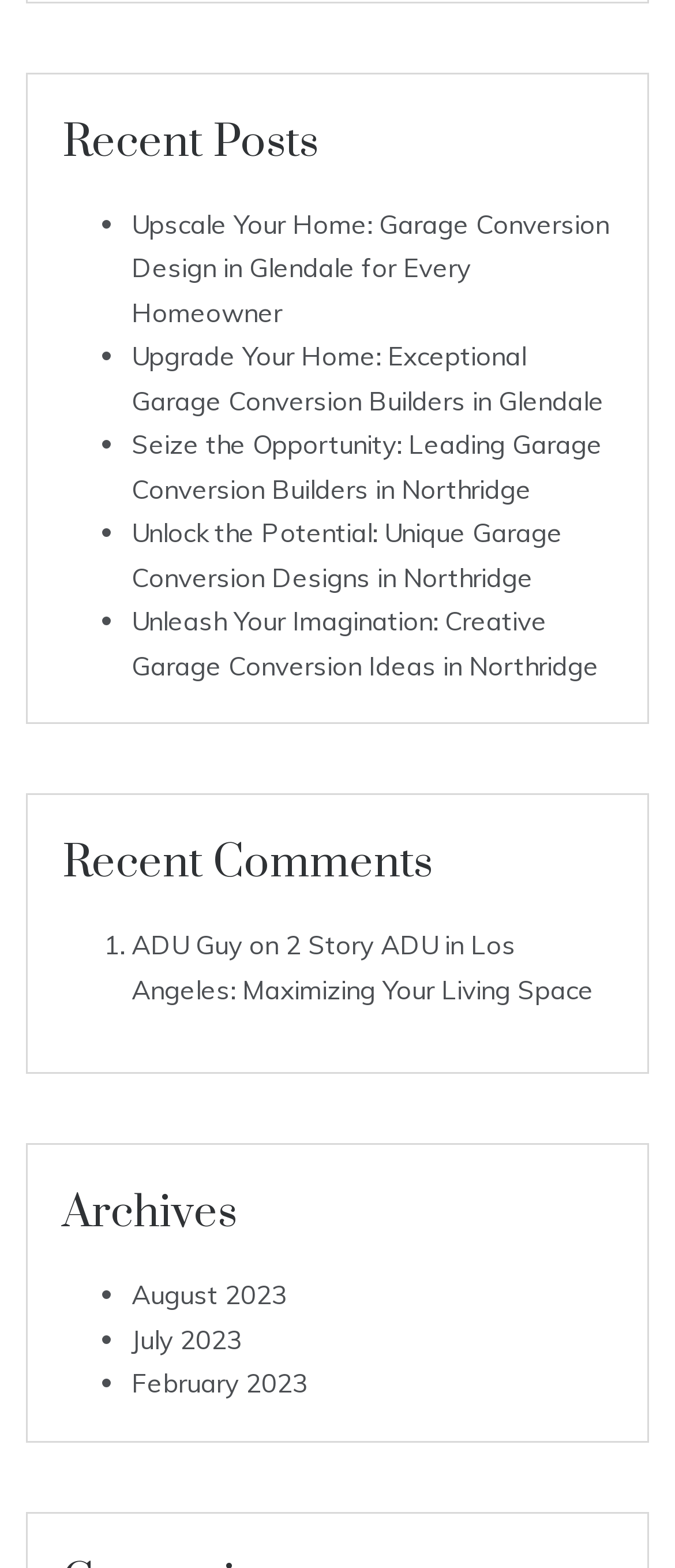What is the name of the author mentioned in the footer?
Answer the question with as much detail as possible.

I looked at the footer section and found a link with the text 'ADU Guy', which appears to be the name of the author or website owner.